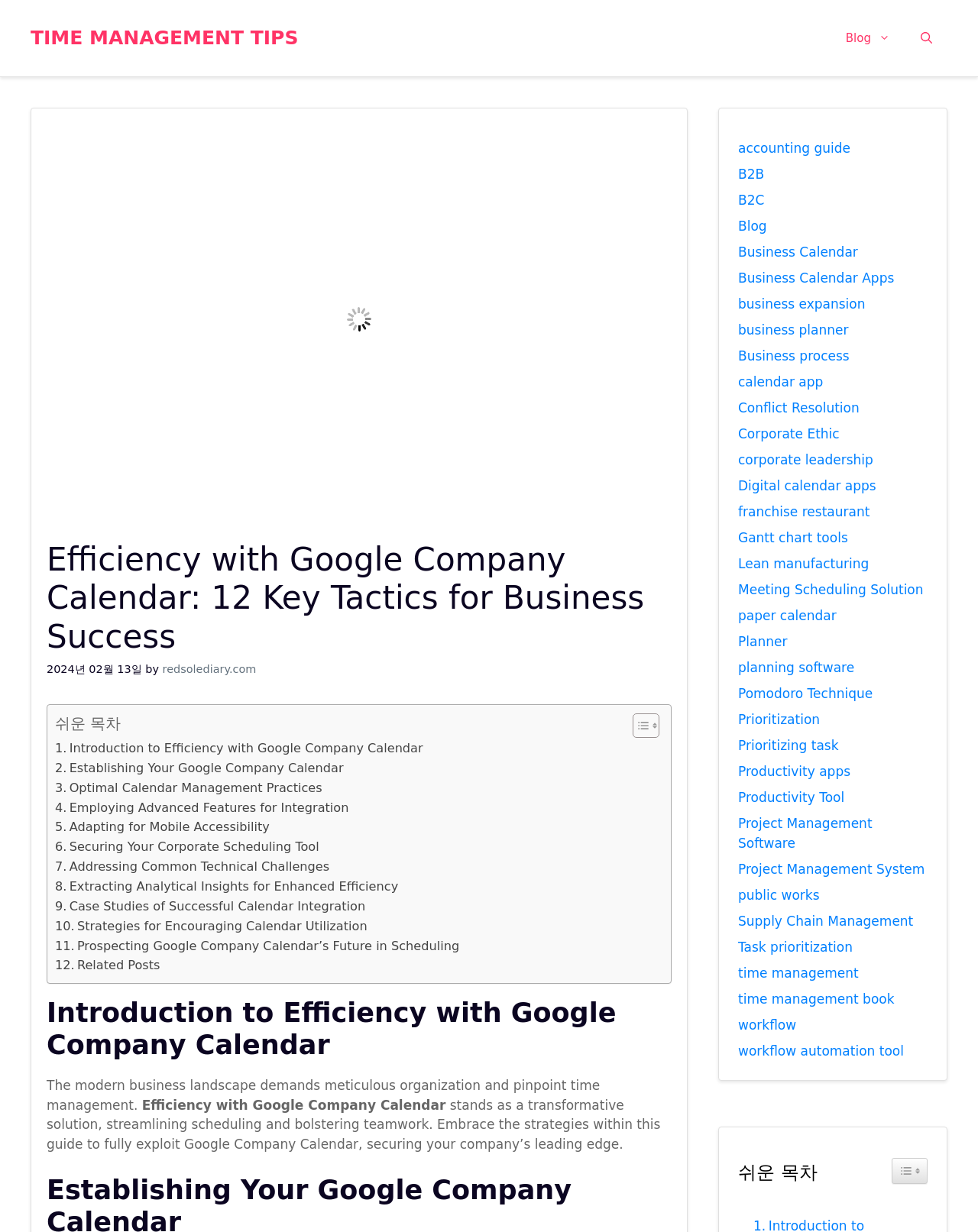Can you find the bounding box coordinates of the area I should click to execute the following instruction: "Click on the 'TIME MANAGEMENT TIPS' link"?

[0.031, 0.022, 0.305, 0.04]